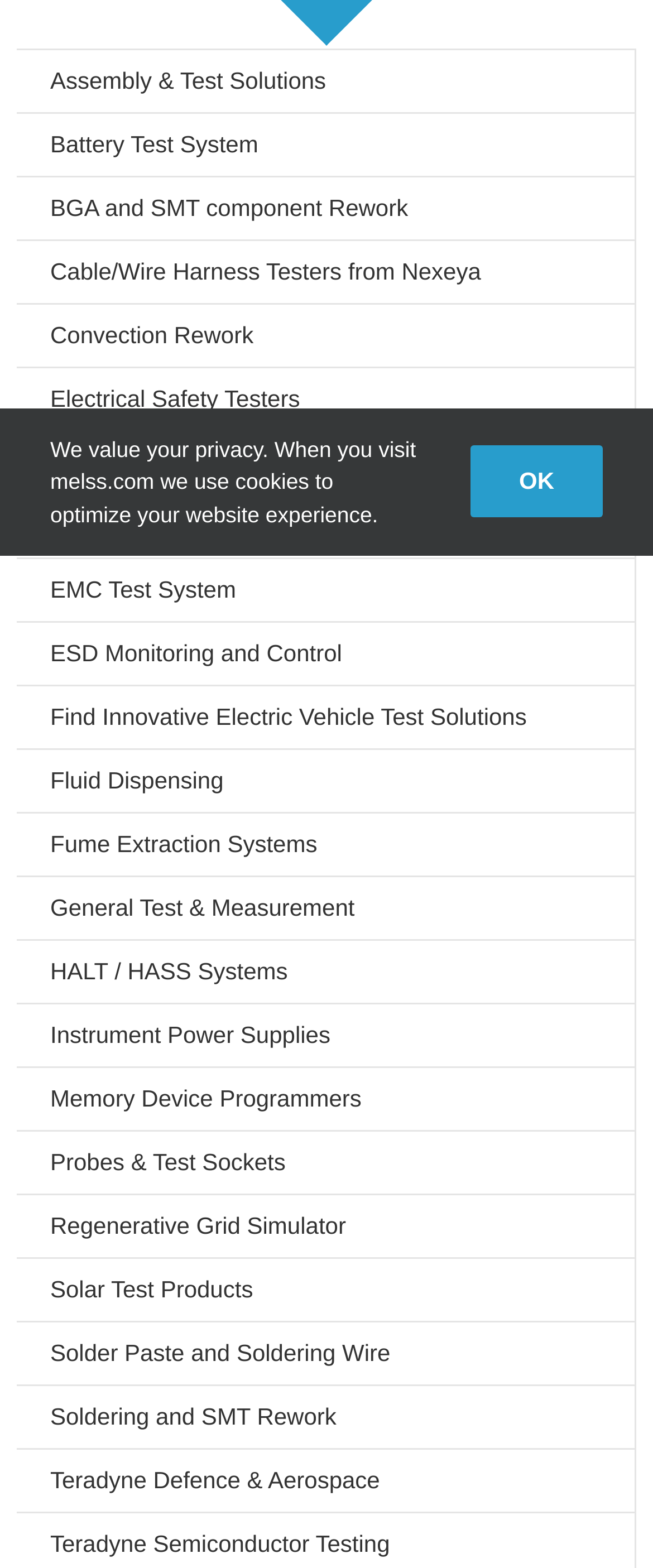Please find the bounding box for the following UI element description. Provide the coordinates in (top-left x, top-left y, bottom-right x, bottom-right y) format, with values between 0 and 1: Electronic Components for Manufacturing

[0.026, 0.316, 0.972, 0.357]